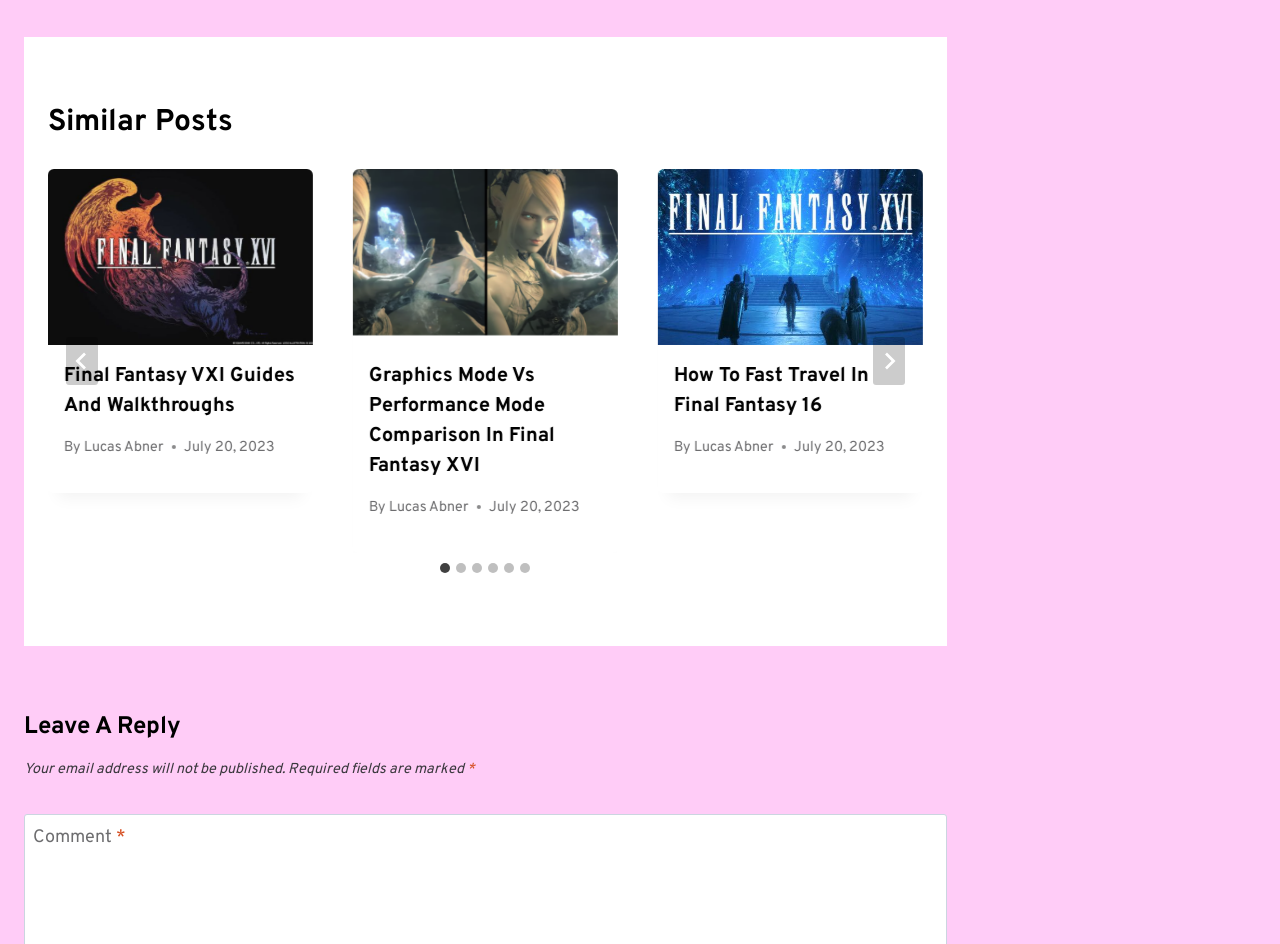Please determine the bounding box coordinates of the element's region to click in order to carry out the following instruction: "View December 2020". The coordinates should be four float numbers between 0 and 1, i.e., [left, top, right, bottom].

None